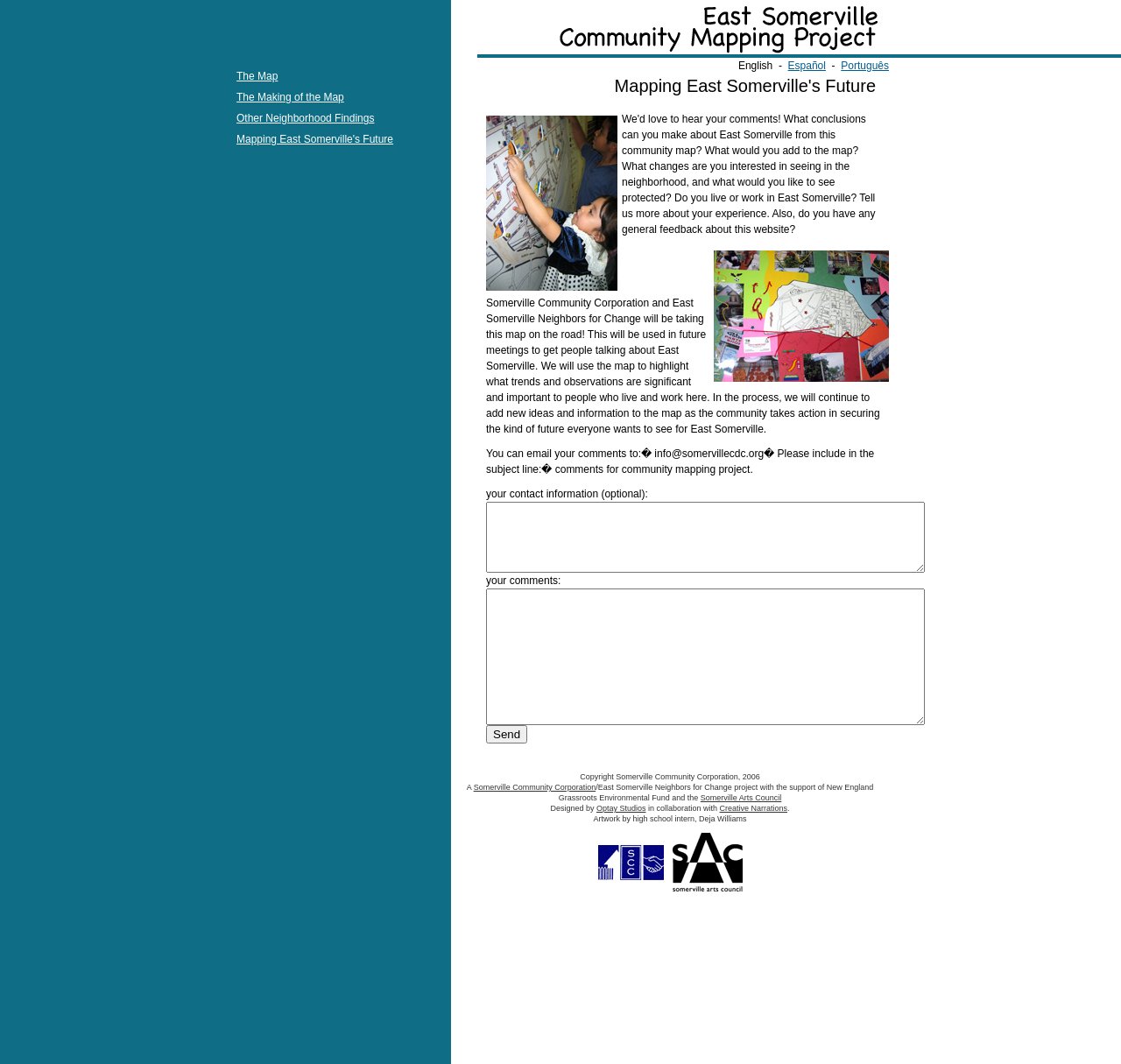Respond with a single word or short phrase to the following question: 
What is the copyright year of the webpage?

2006